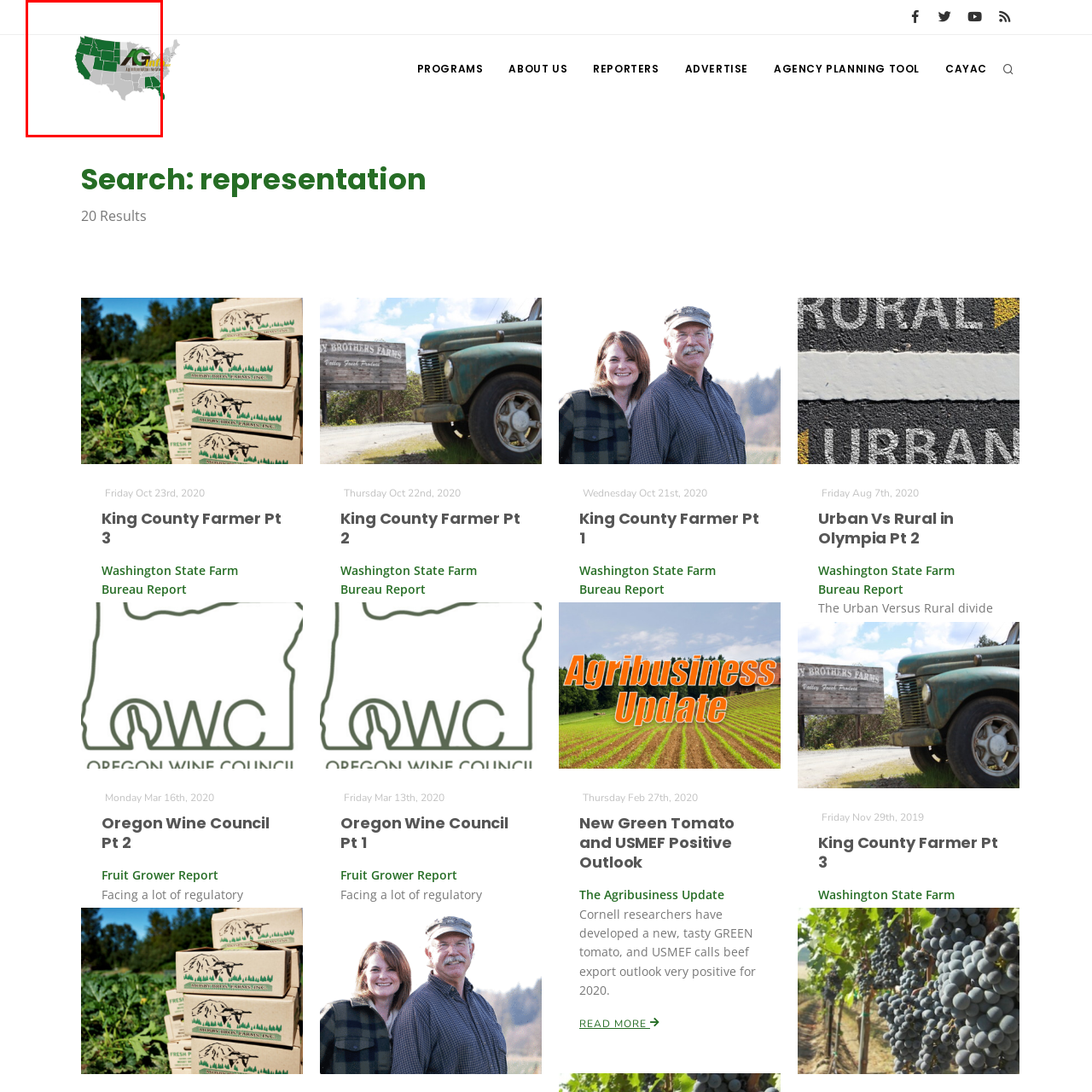Focus on the section encased in the red border, What color are the states highlighted on the map? Give your response as a single word or phrase.

Dark green